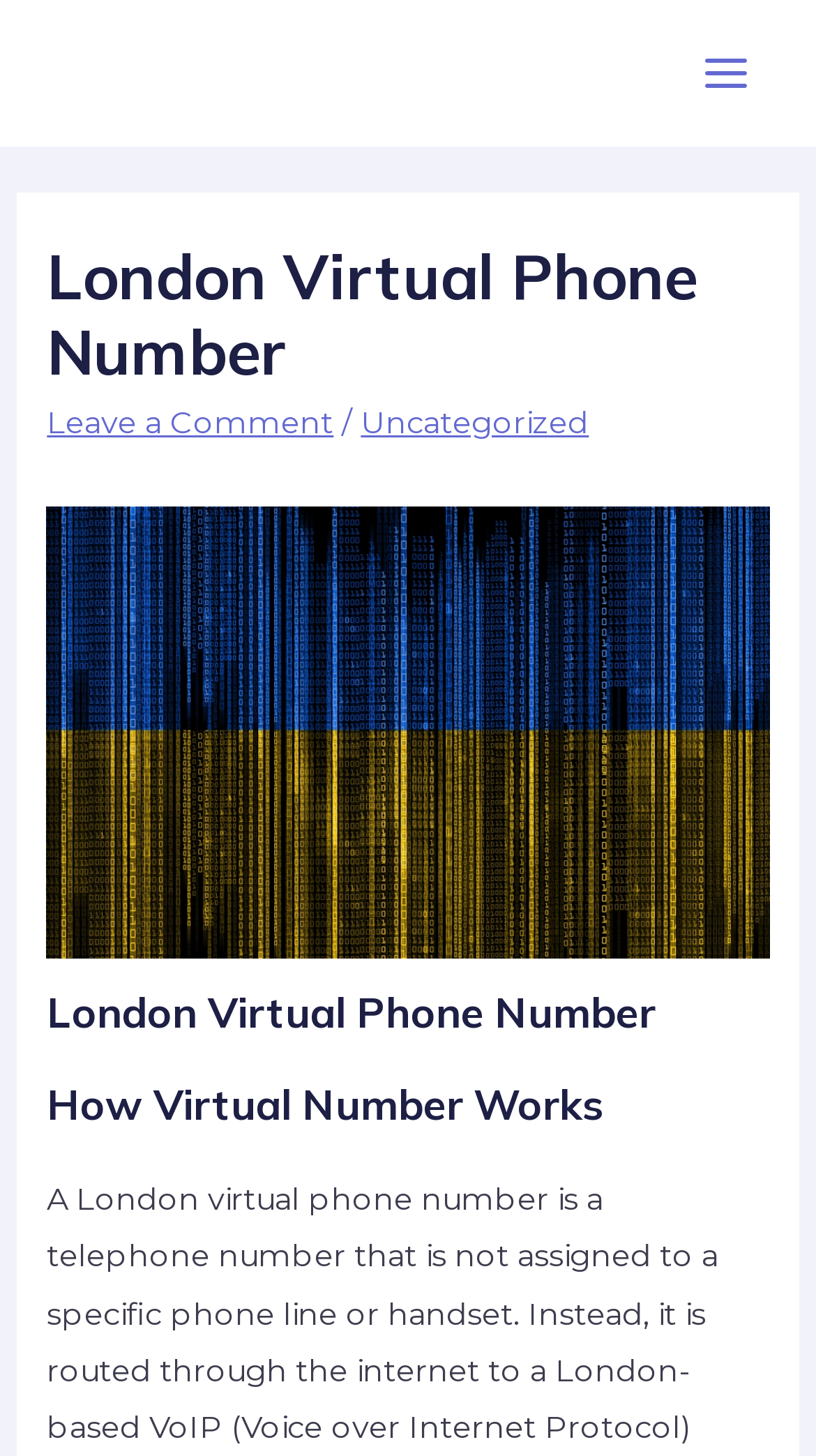Extract the bounding box coordinates of the UI element described by: "Main Menu". The coordinates should include four float numbers ranging from 0 to 1, e.g., [left, top, right, bottom].

[0.831, 0.017, 0.949, 0.083]